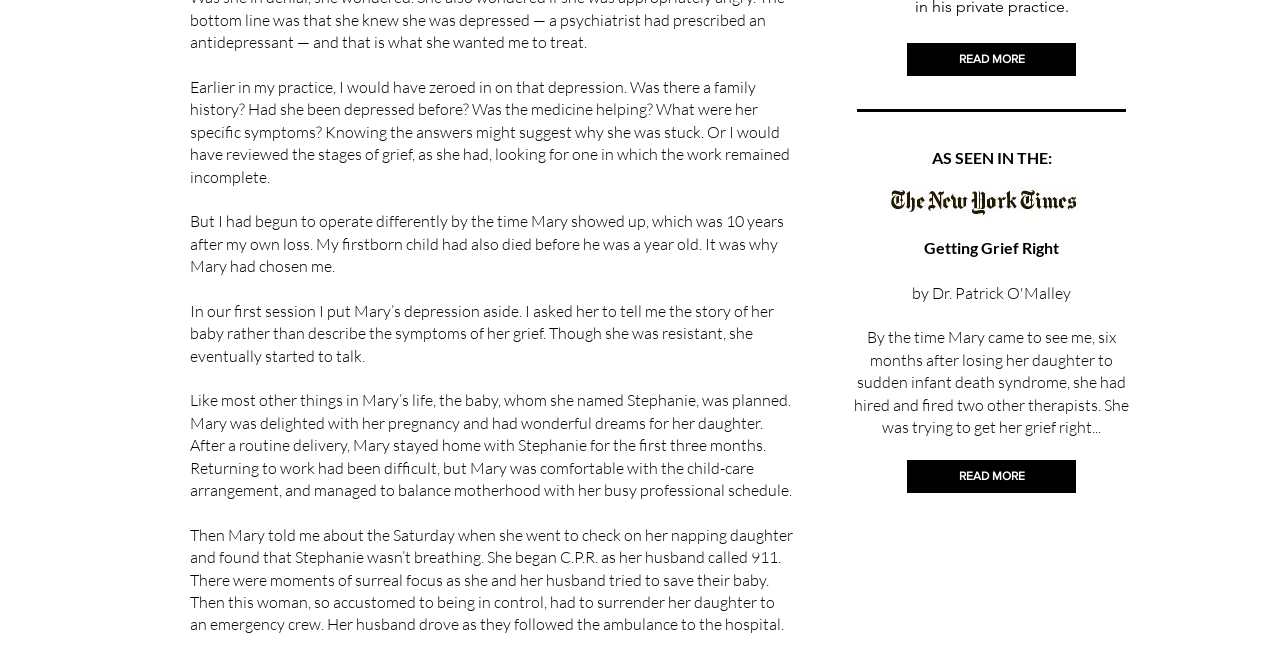Please provide a detailed answer to the question below based on the screenshot: 
How many therapists had Mary hired and fired before seeing the current therapist?

According to the text, Mary had hired and fired two other therapists before coming to see the current therapist.